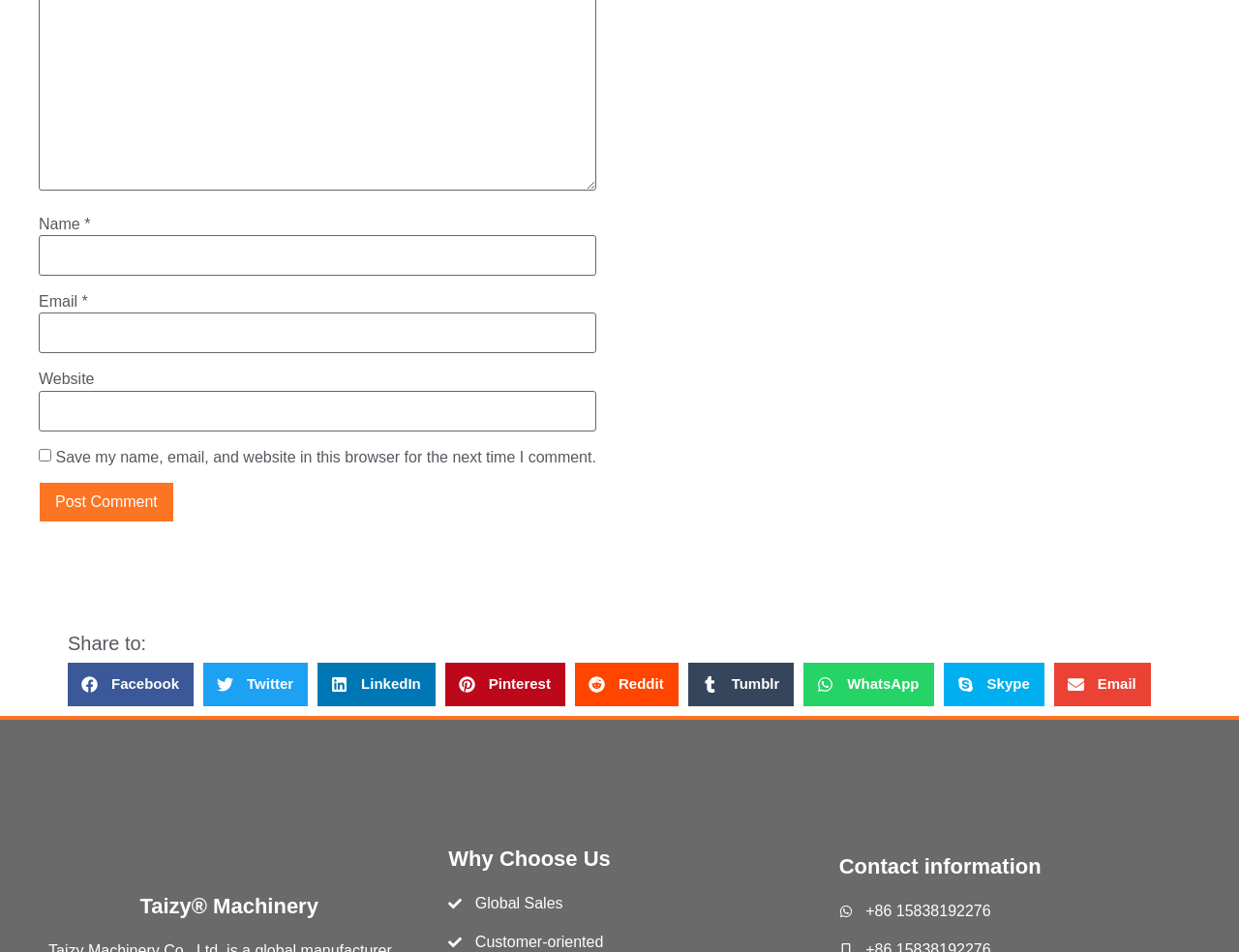Based on the image, provide a detailed response to the question:
How many social media platforms can you share to?

There are 8 social media platform buttons, namely Facebook, Twitter, LinkedIn, Pinterest, Reddit, Tumblr, WhatsApp, and Skype, which allow users to share content to these platforms.